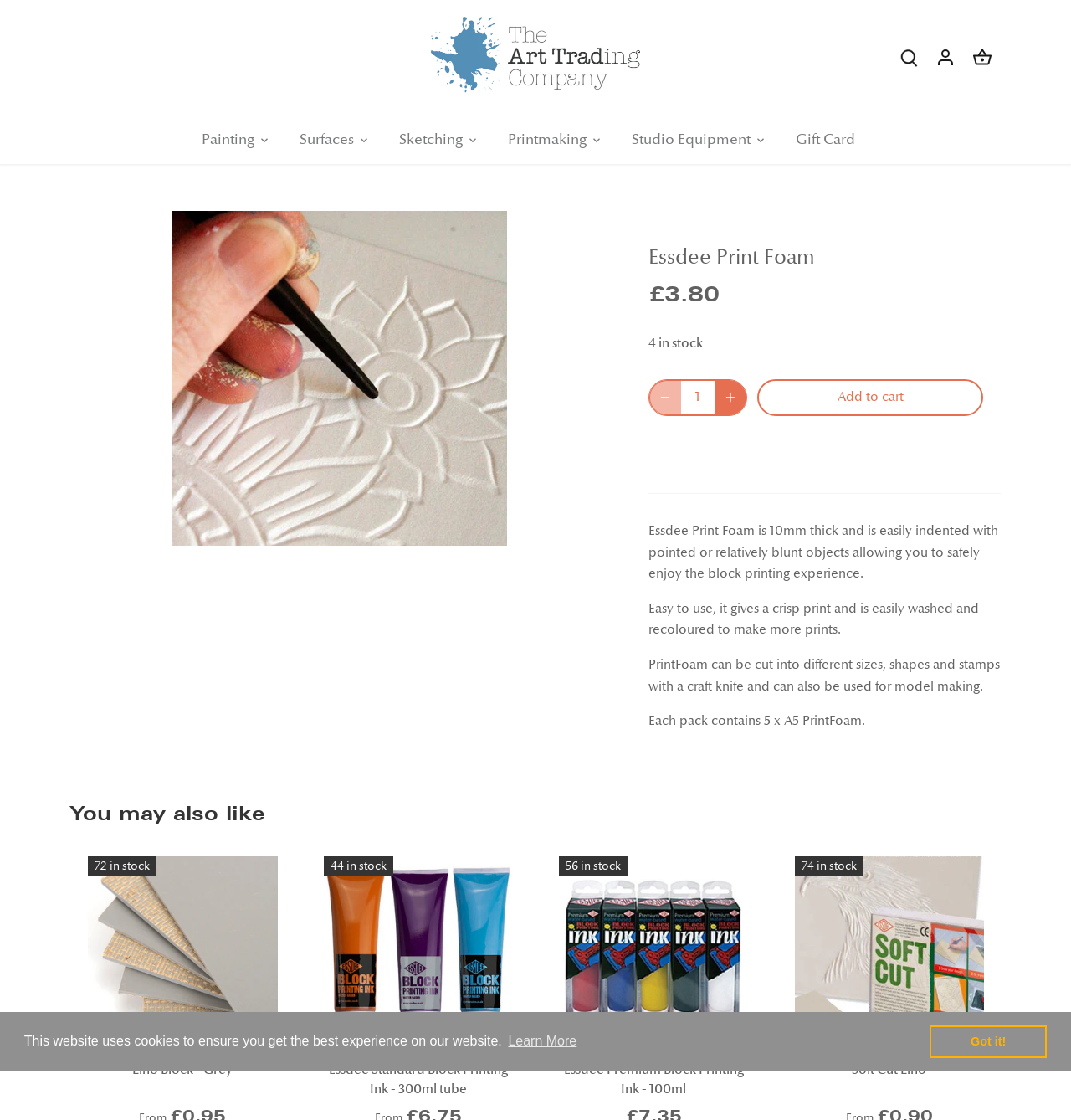Can you find the bounding box coordinates for the UI element given this description: "interior design awards design awards"? Provide the coordinates as four float numbers between 0 and 1: [left, top, right, bottom].

None